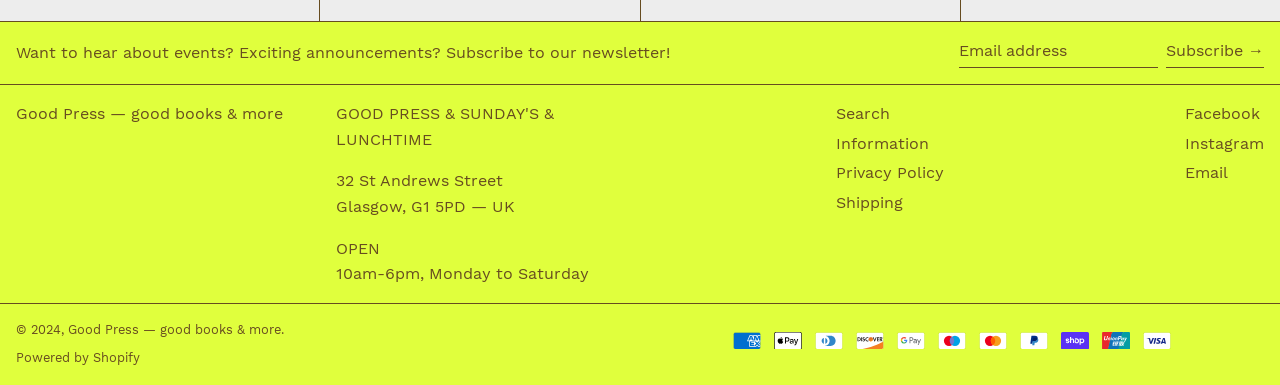Identify the bounding box coordinates necessary to click and complete the given instruction: "Subscribe to the newsletter".

[0.911, 0.098, 0.988, 0.177]